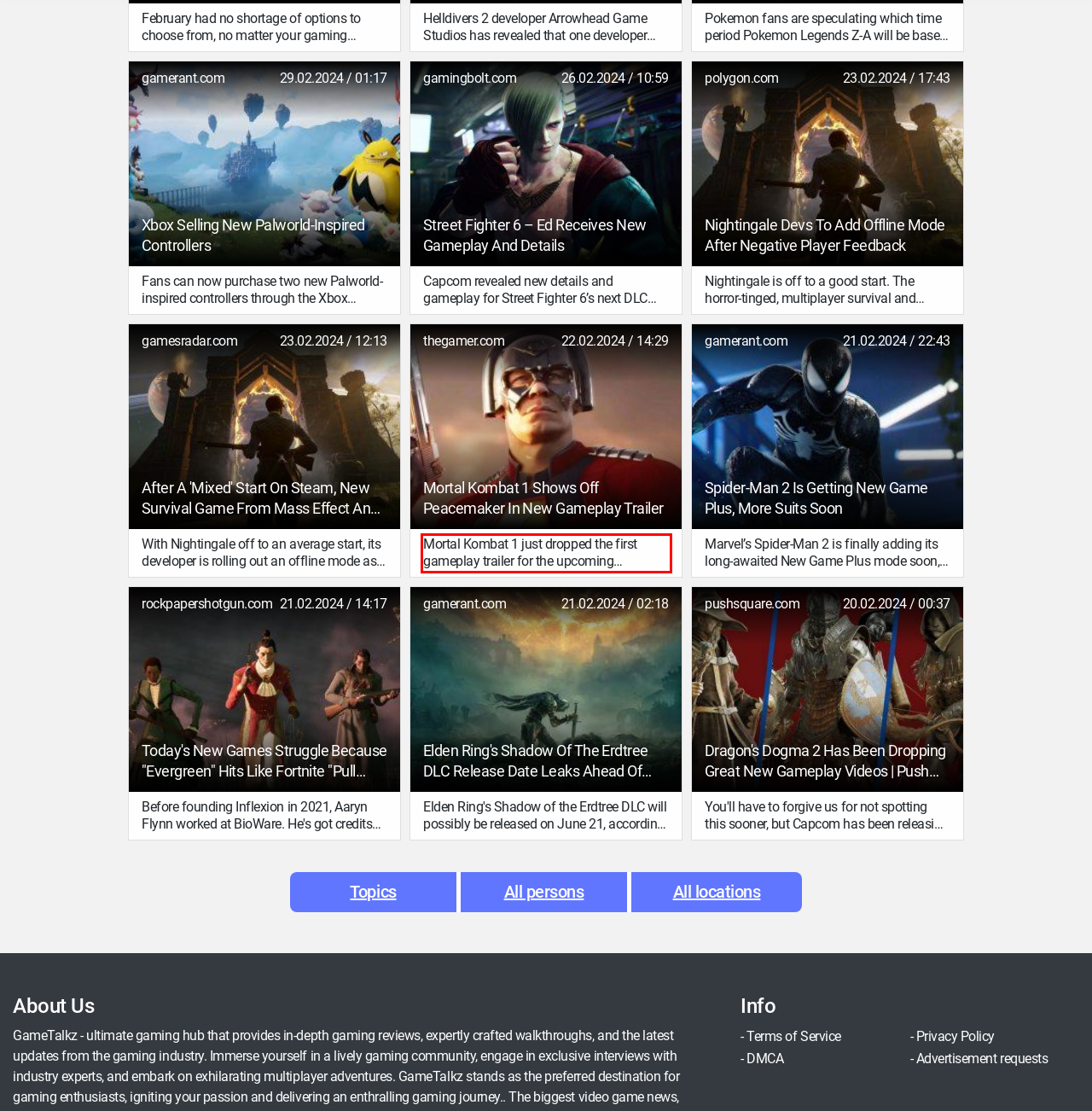Please extract the text content within the red bounding box on the webpage screenshot using OCR.

Mortal Kombat 1 just dropped the first gameplay trailer for the upcoming Peacemaker DLC. You can check it out below.